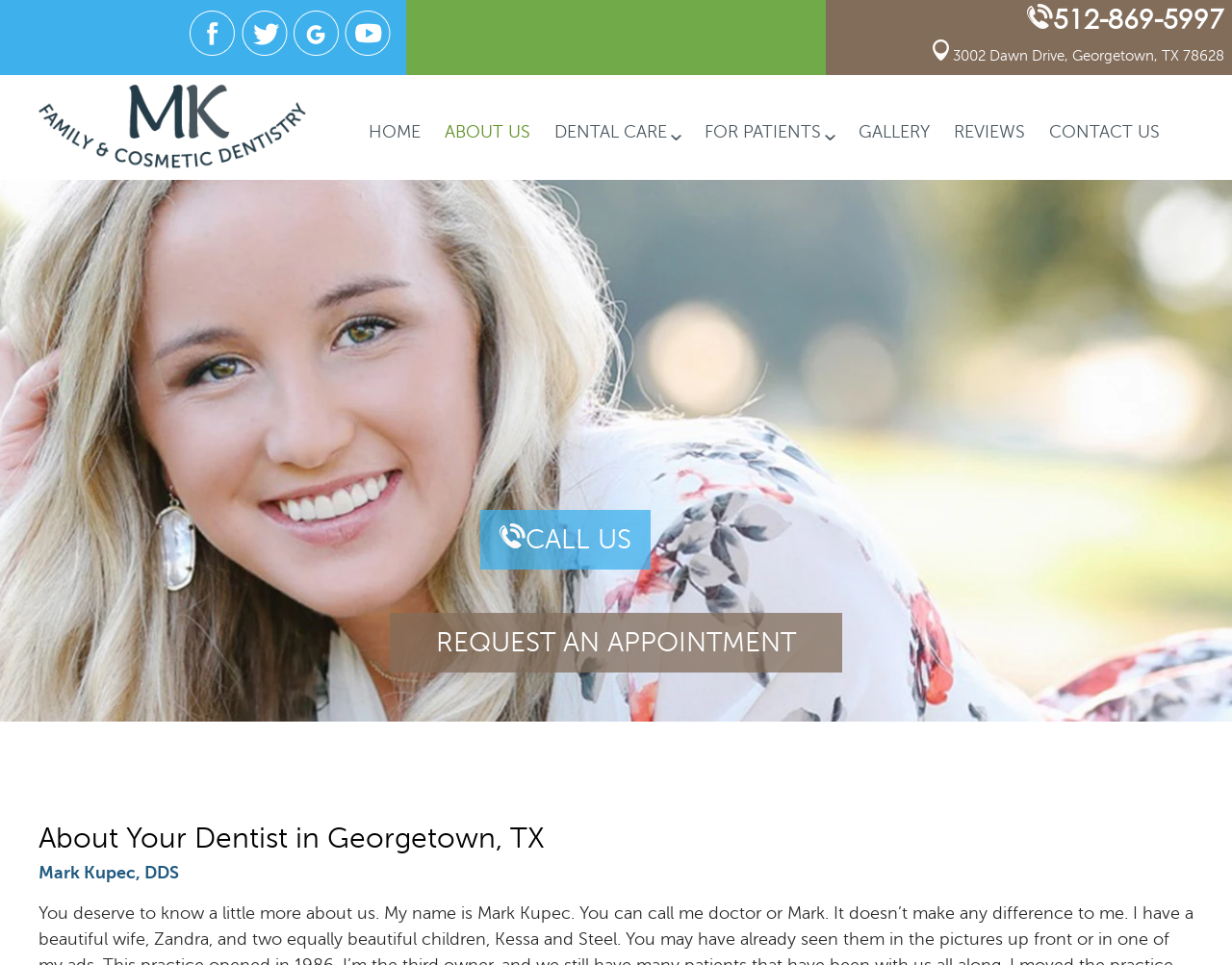What is the address of the dentist's office?
Please provide a detailed and comprehensive answer to the question.

I found the address by looking at the static text element that displays the address.